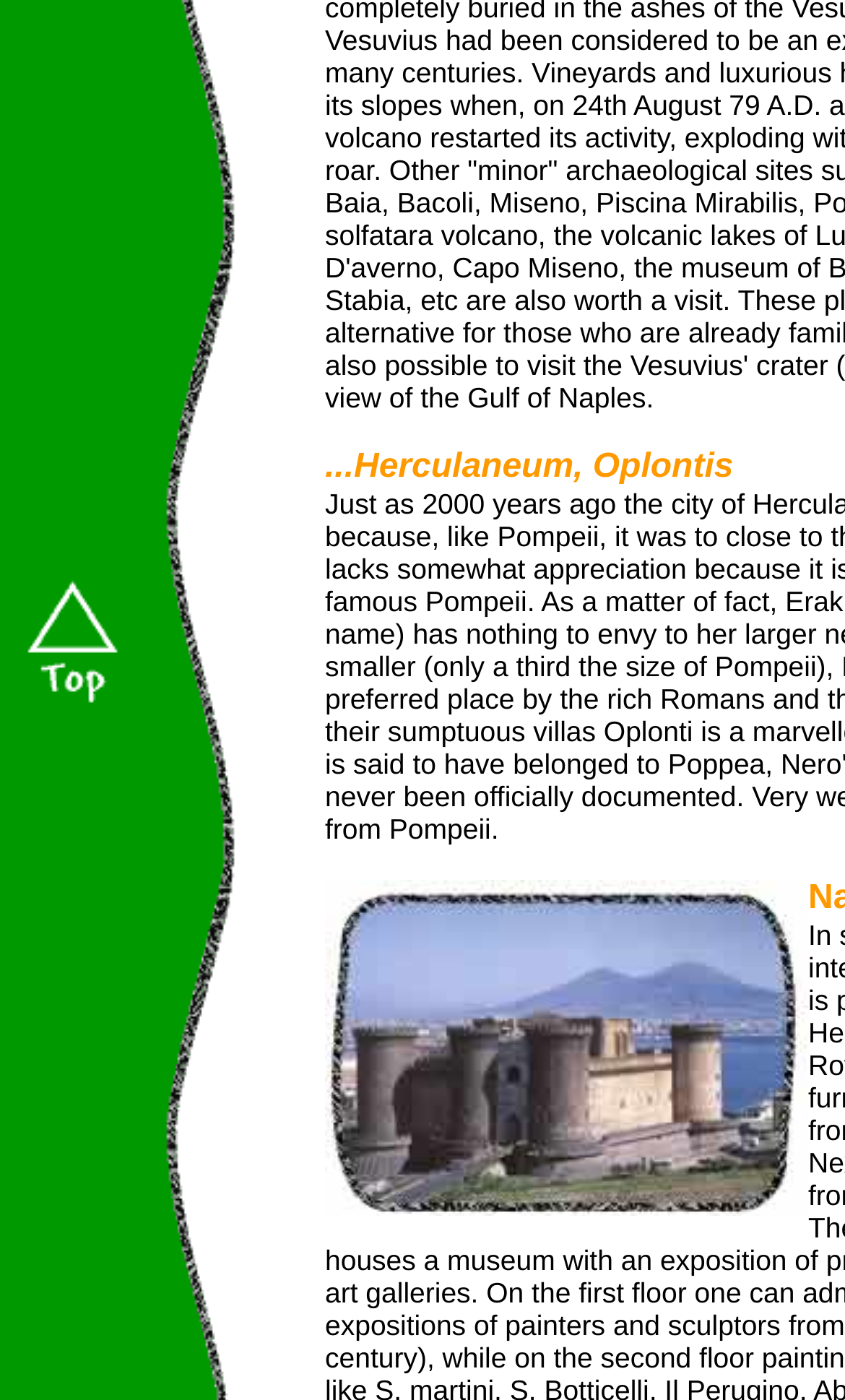Identify the bounding box coordinates of the HTML element based on this description: "name="Image13"".

[0.0, 0.483, 0.146, 0.509]